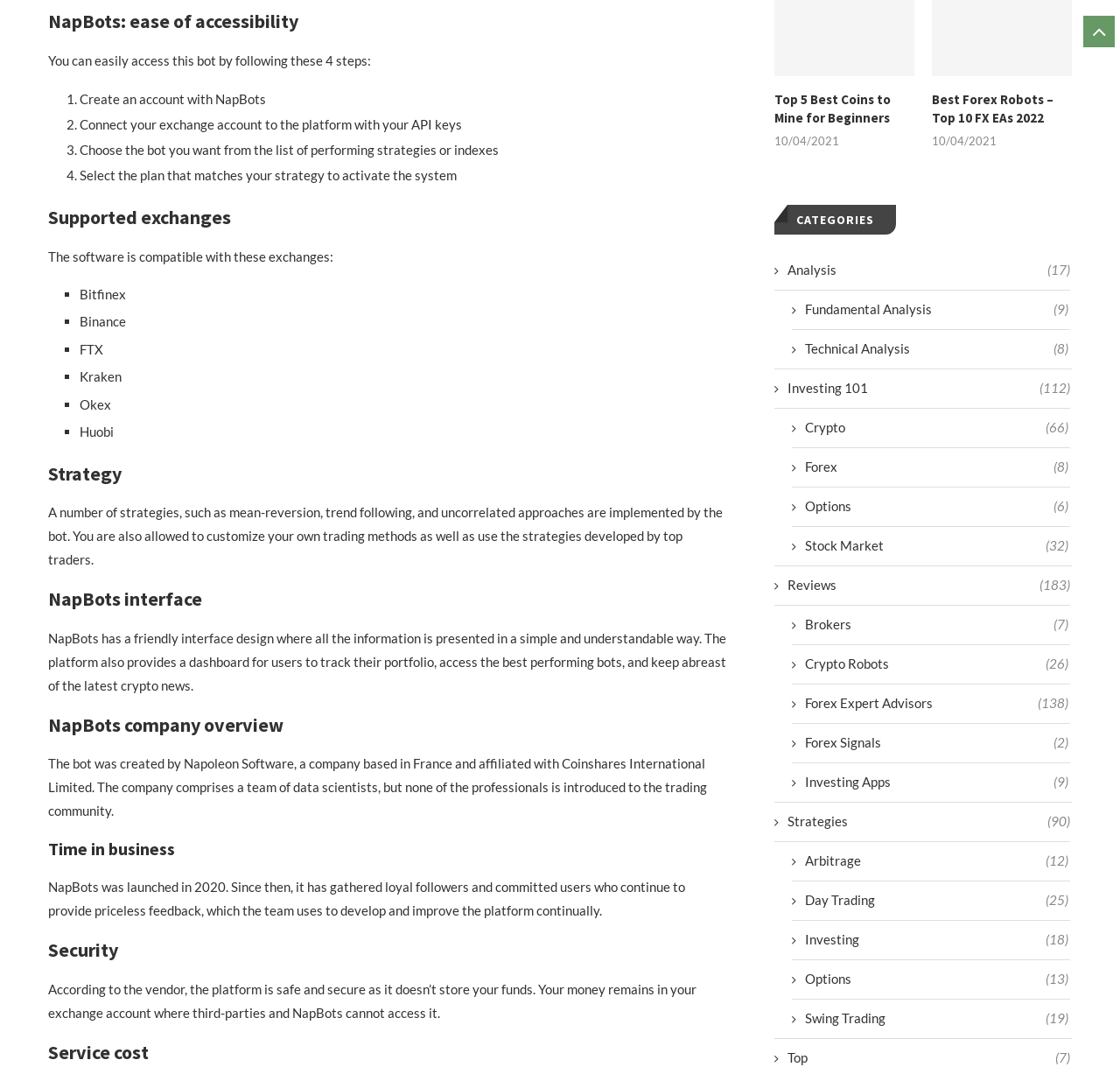Determine the bounding box coordinates of the section I need to click to execute the following instruction: "Click on 'Top 5 Best Coins to Mine for Beginners'". Provide the coordinates as four float numbers between 0 and 1, i.e., [left, top, right, bottom].

[0.691, 0.085, 0.816, 0.119]